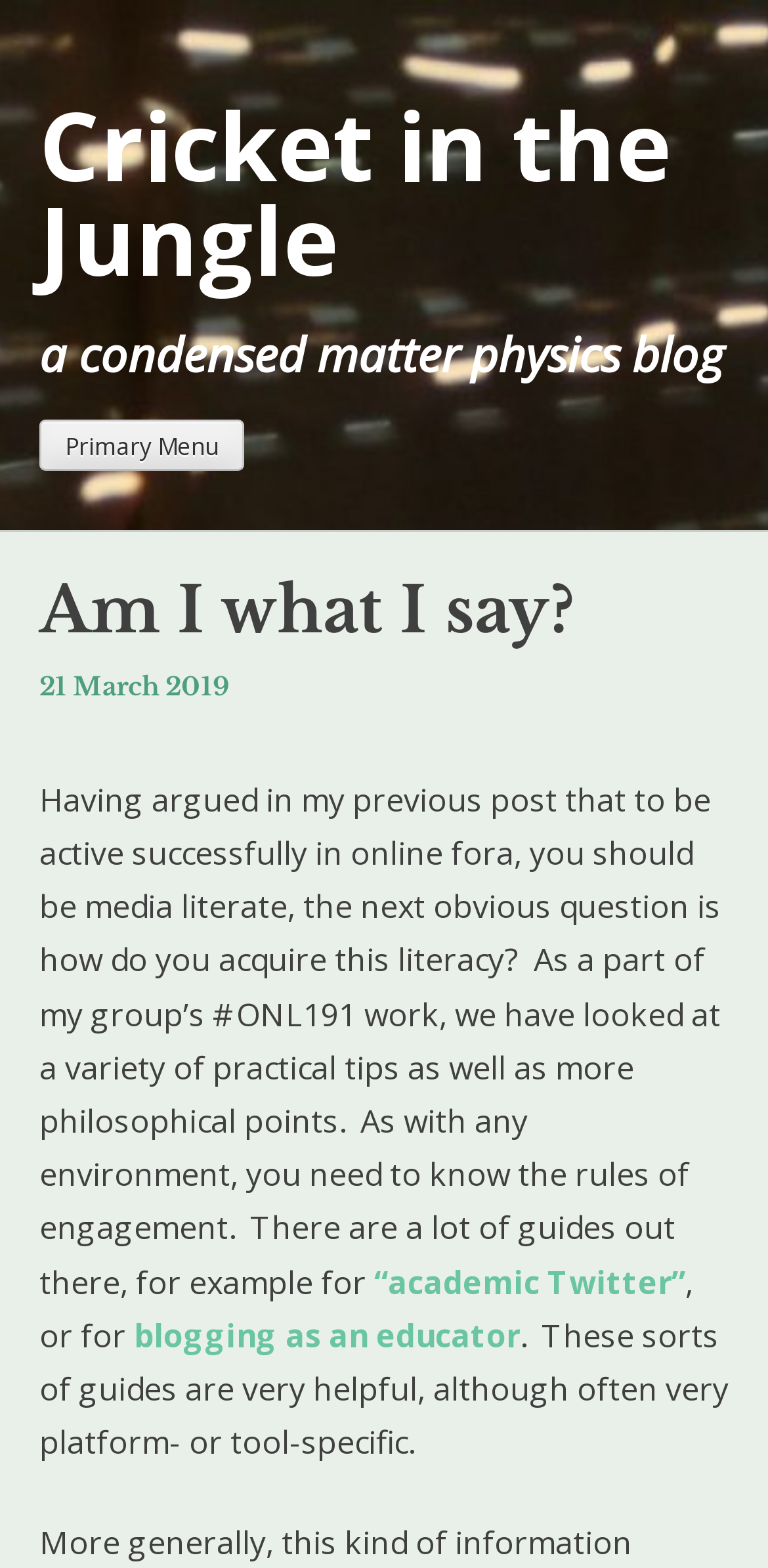Please find the main title text of this webpage.

Cricket in the Jungle